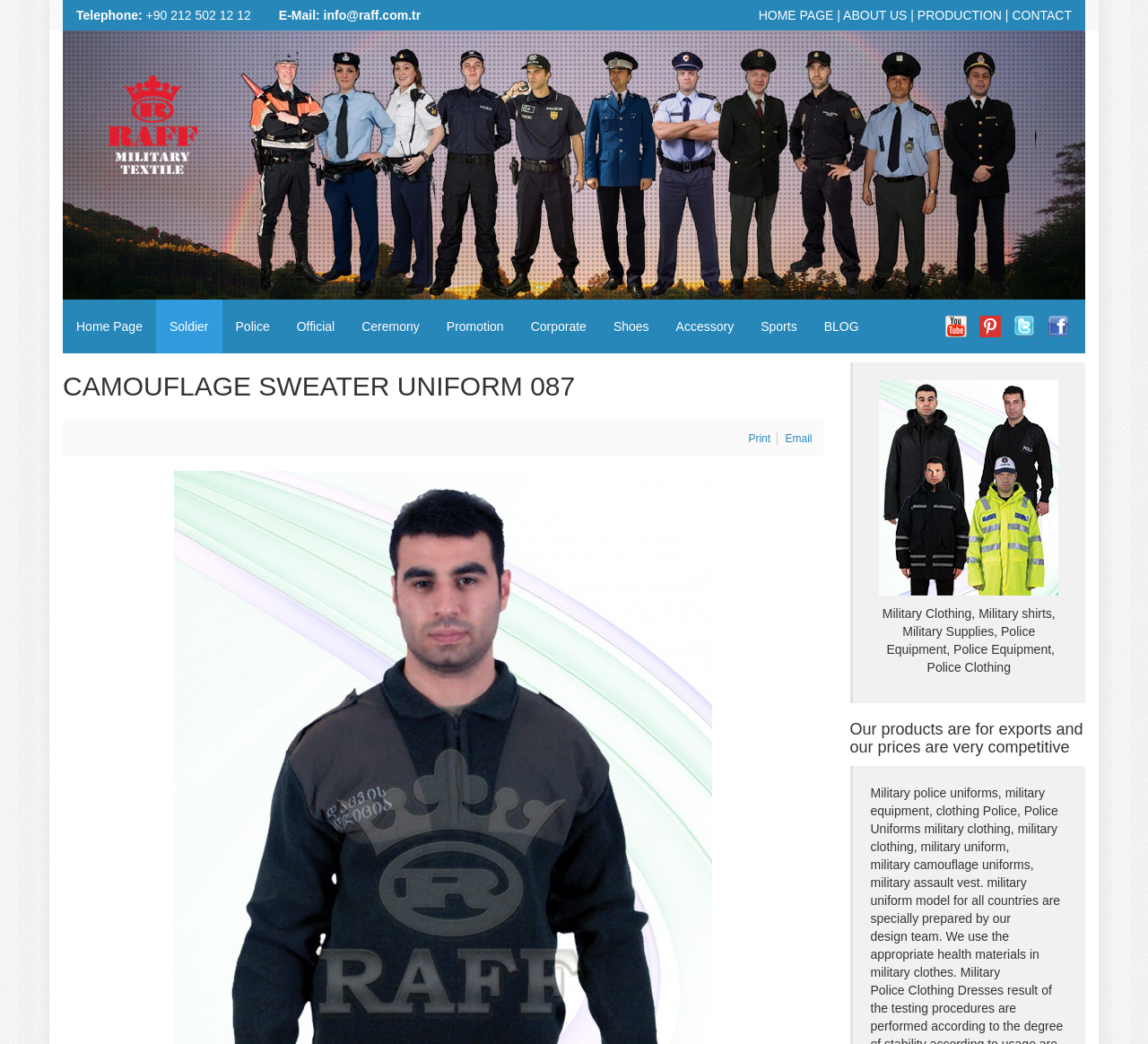Please find the bounding box coordinates for the clickable element needed to perform this instruction: "Click the 'Email' link".

[0.684, 0.414, 0.707, 0.426]